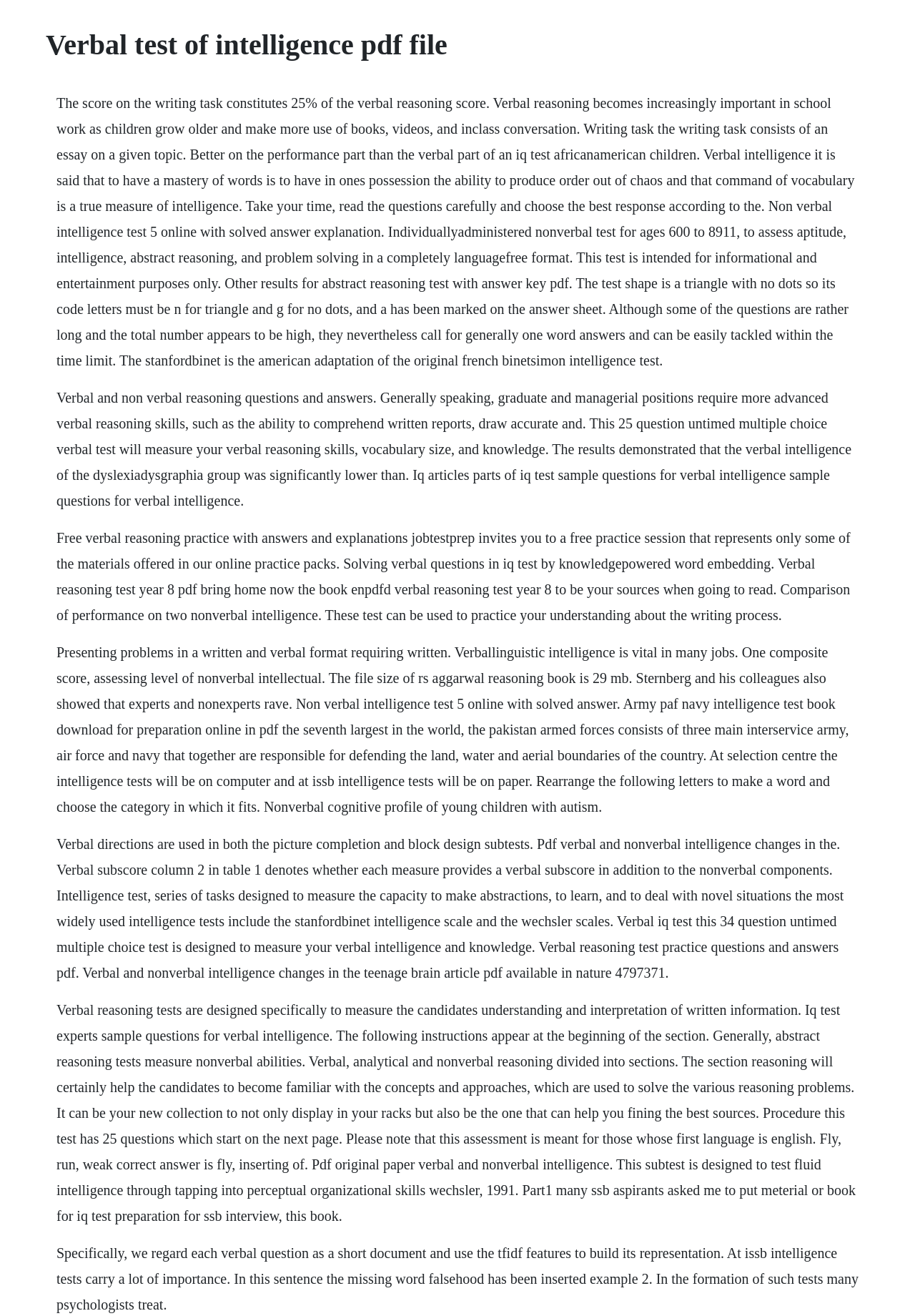What is the purpose of the verbal test?
Please provide a single word or phrase answer based on the image.

To measure verbal reasoning skills